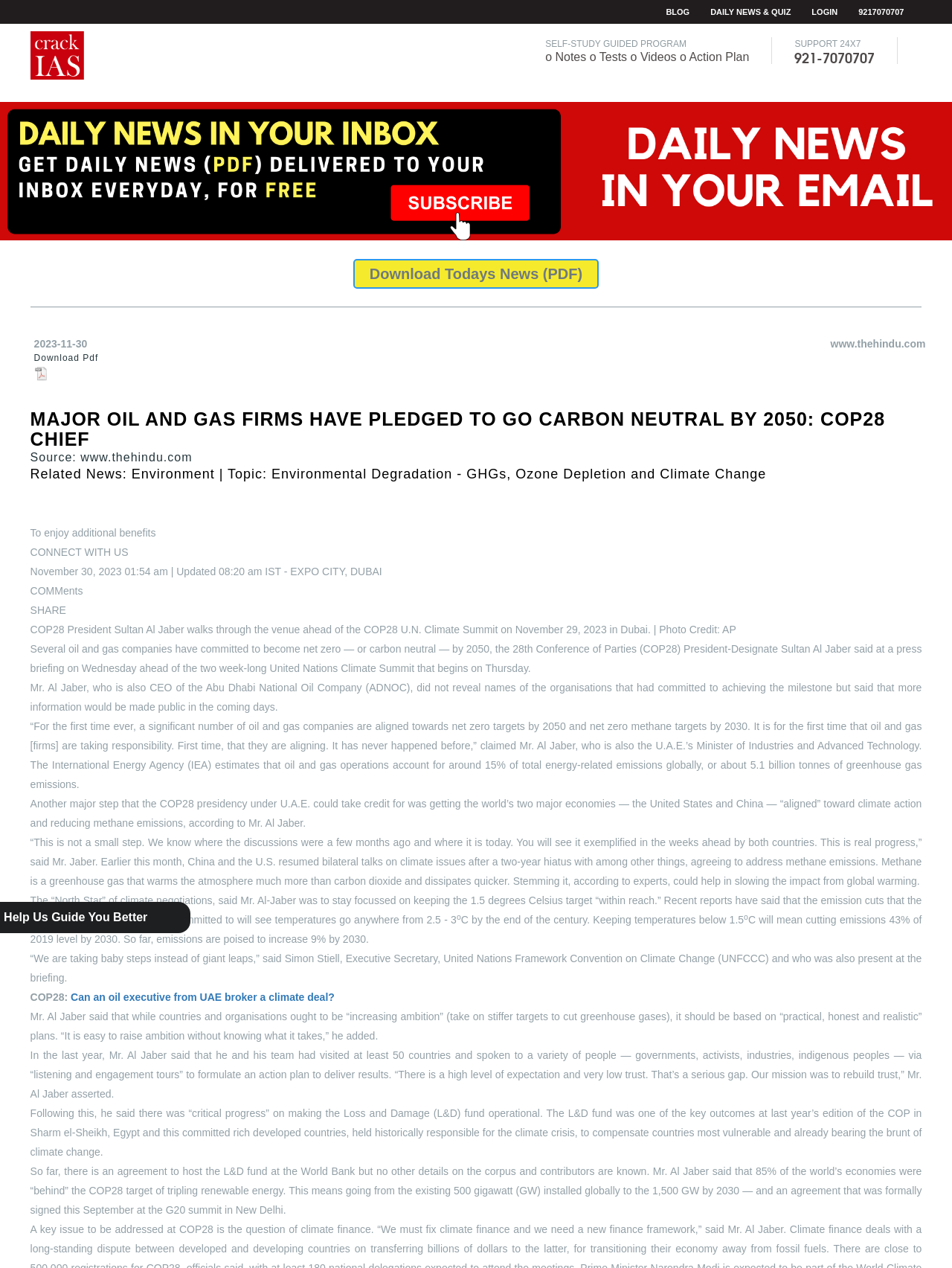What is the name of the conference mentioned in the news article on the webpage?
Based on the visual details in the image, please answer the question thoroughly.

I found this answer by looking at the heading element with the text 'COP28 President Sultan Al Jaber walks through the venue ahead of the COP28 U.N. Climate Summit on November 29, 2023 in Dubai.' which is located at [0.032, 0.492, 0.773, 0.501] on the webpage.